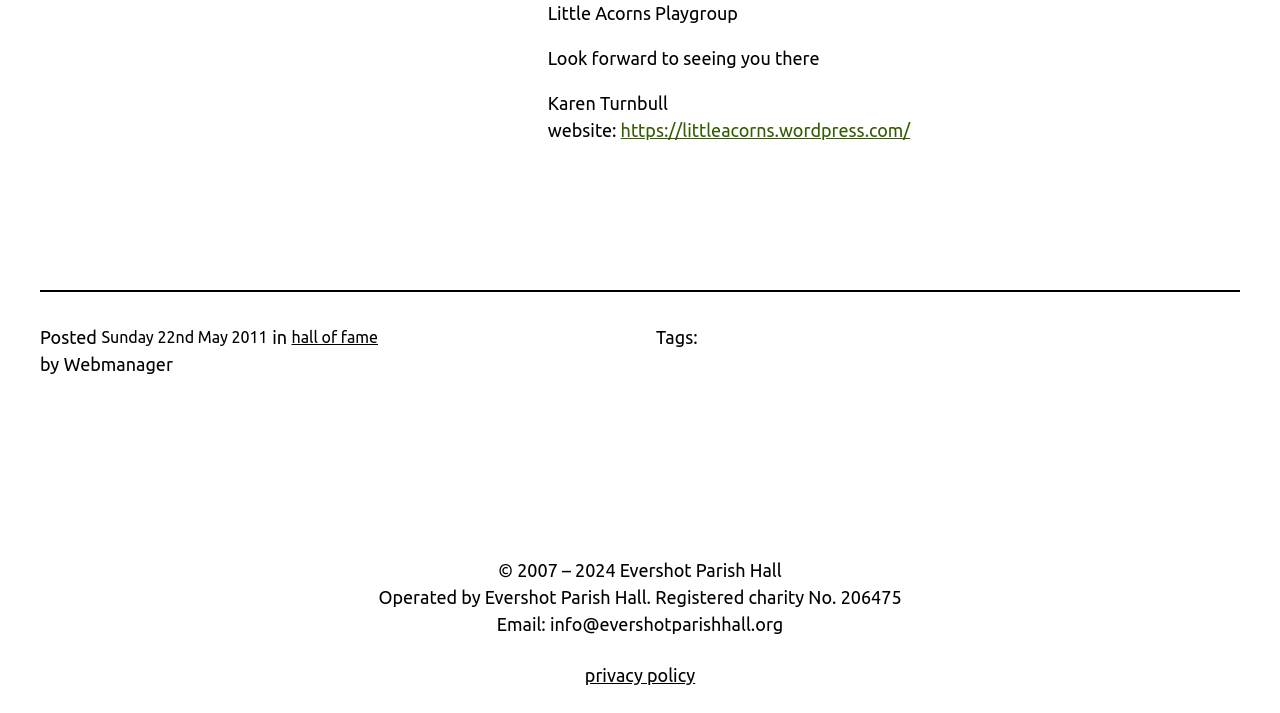Given the element description, predict the bounding box coordinates in the format (top-left x, top-left y, bottom-right x, bottom-right y). Make sure all values are between 0 and 1. Here is the element description: privacy policy

[0.457, 0.932, 0.543, 0.96]